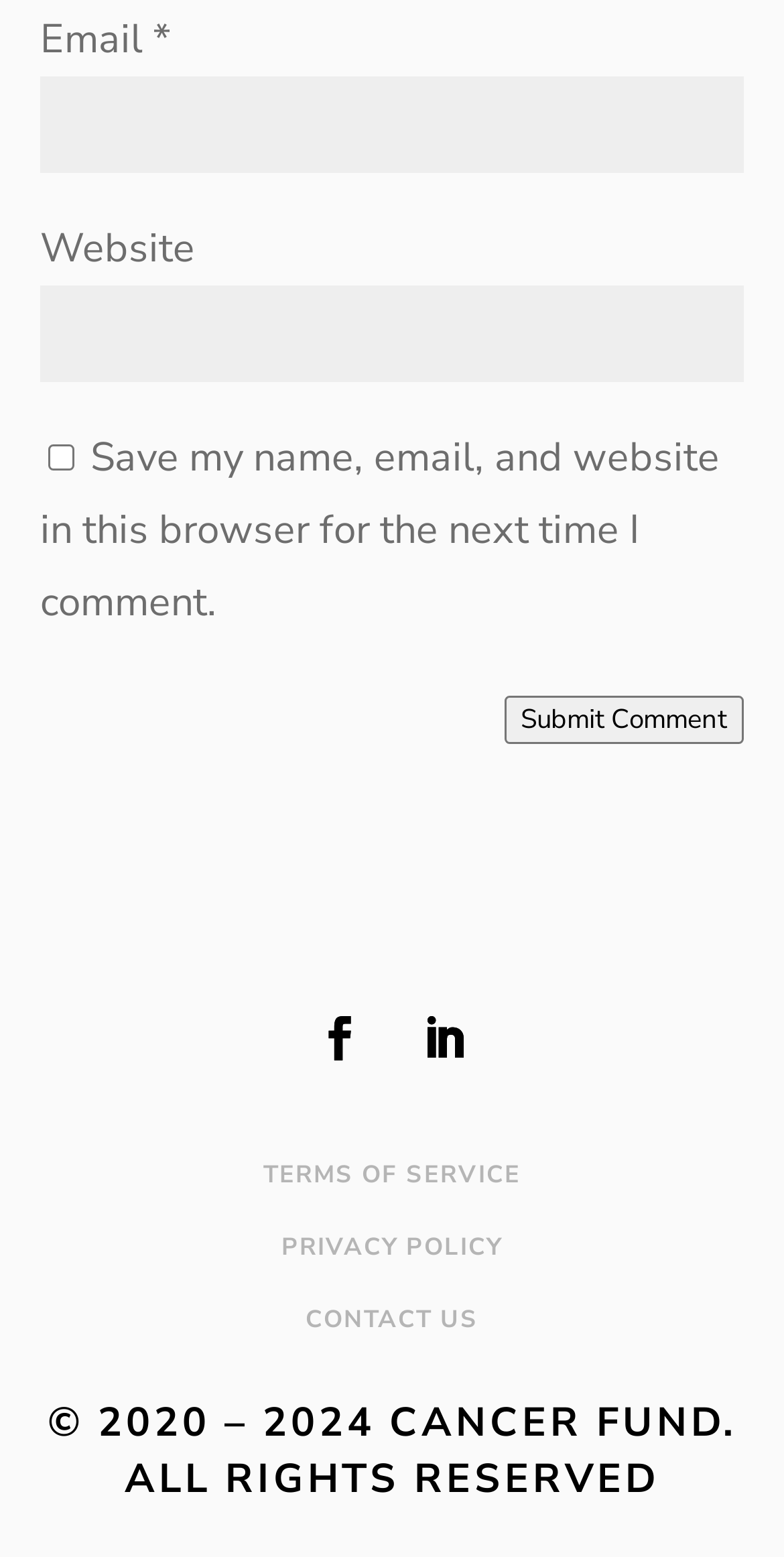Please analyze the image and provide a thorough answer to the question:
What is the label of the first textbox?

The first textbox has a label 'Email *', indicating that it is a required field for email input.